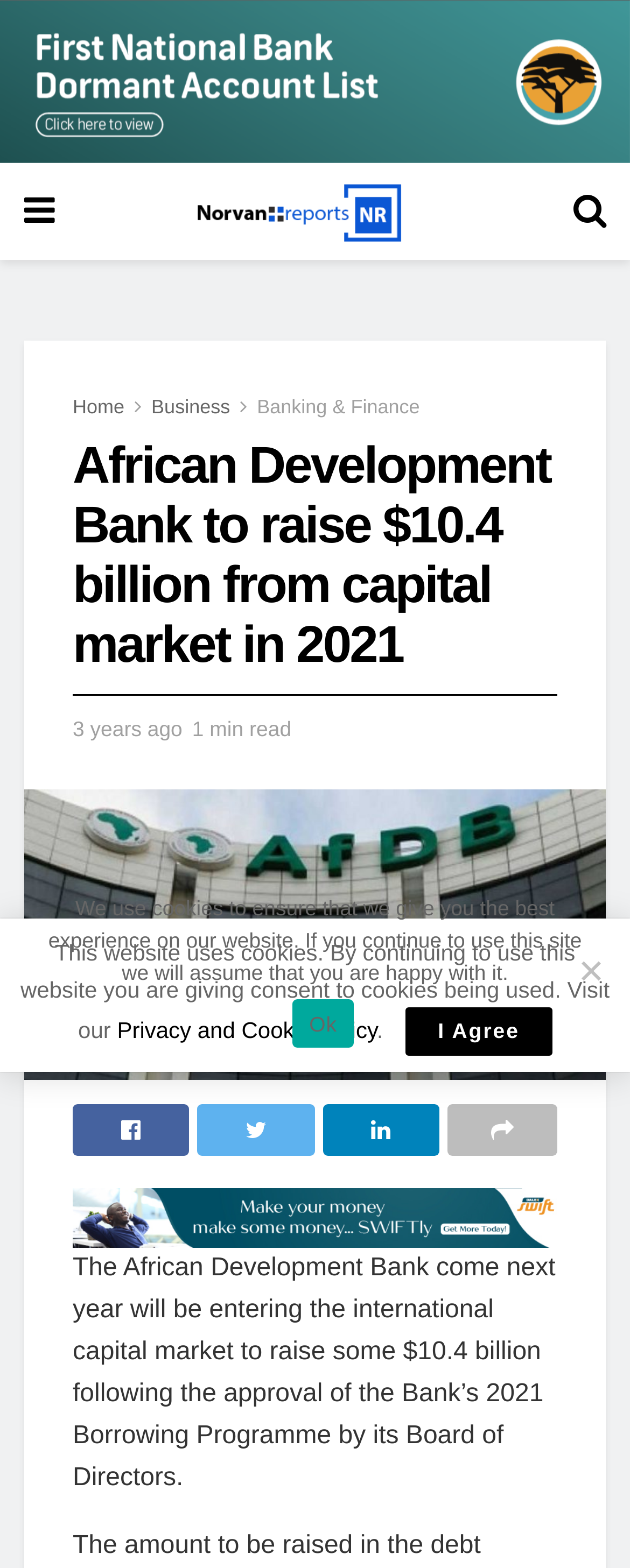Using the description "medications Canada", predict the bounding box of the relevant HTML element.

None